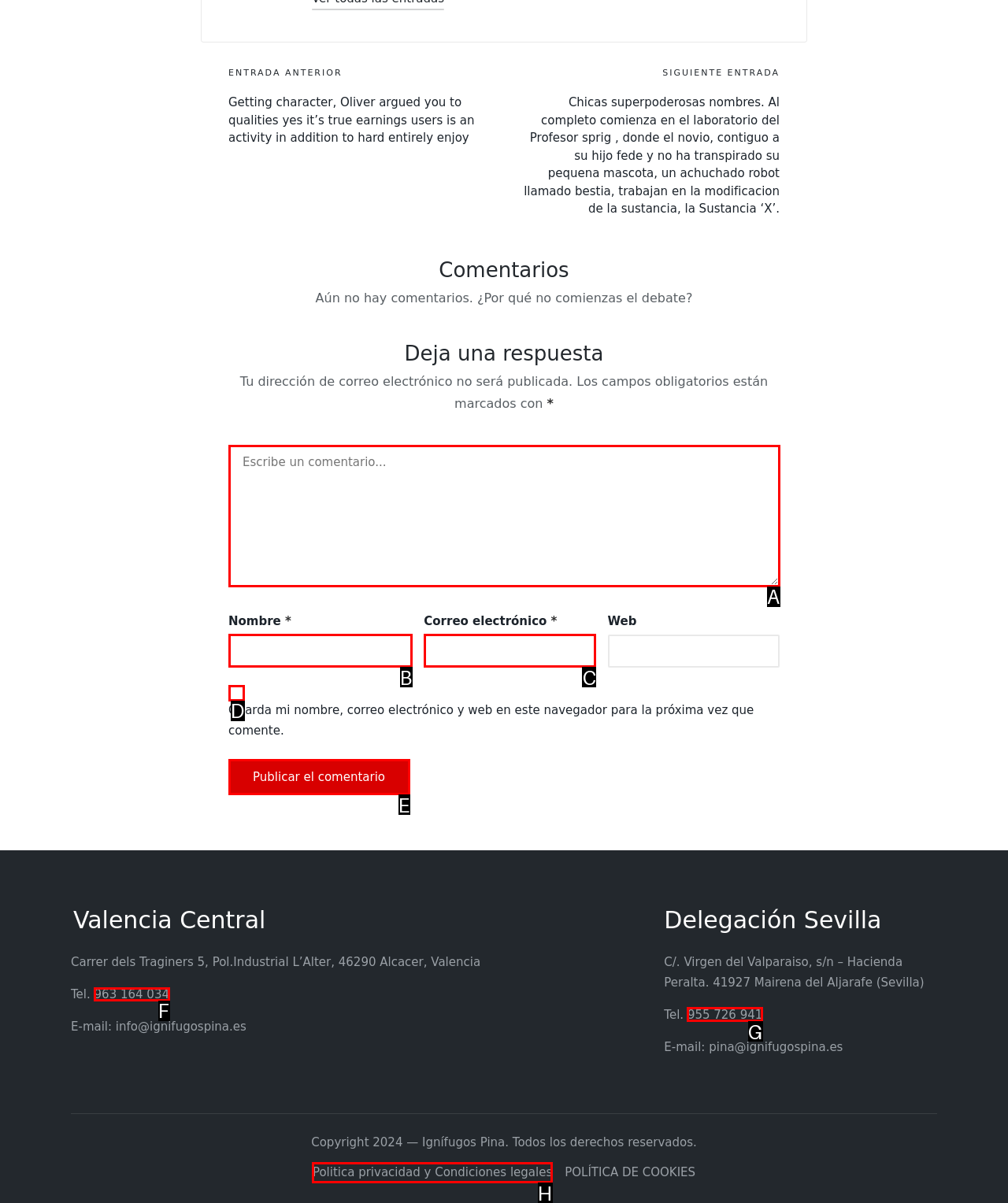Which lettered option should I select to achieve the task: Call the phone number 963 164 034 according to the highlighted elements in the screenshot?

F